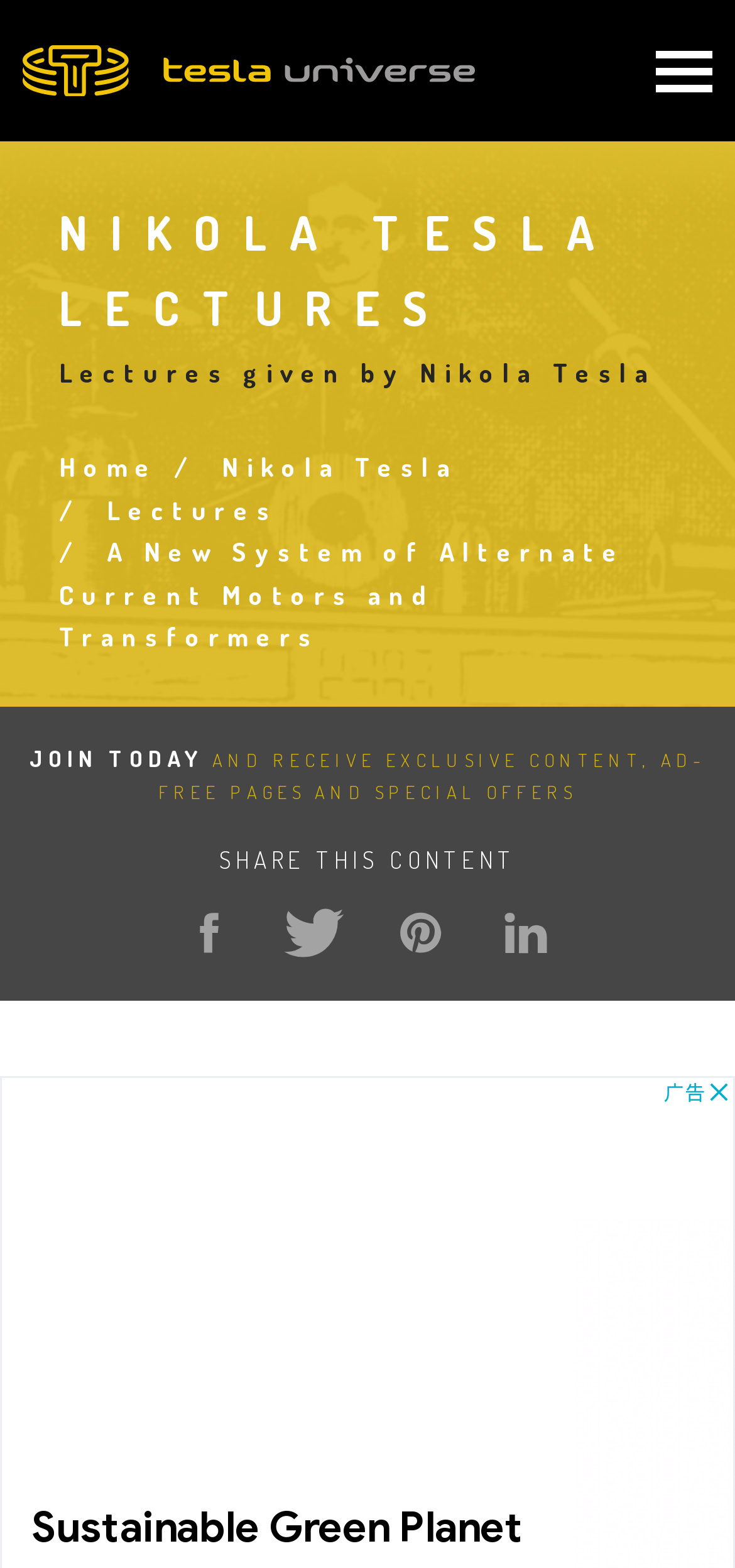Extract the top-level heading from the webpage and provide its text.

A NEW SYSTEM OF ALTERNATE CURRENT MOTORS AND TRANSFORMERS